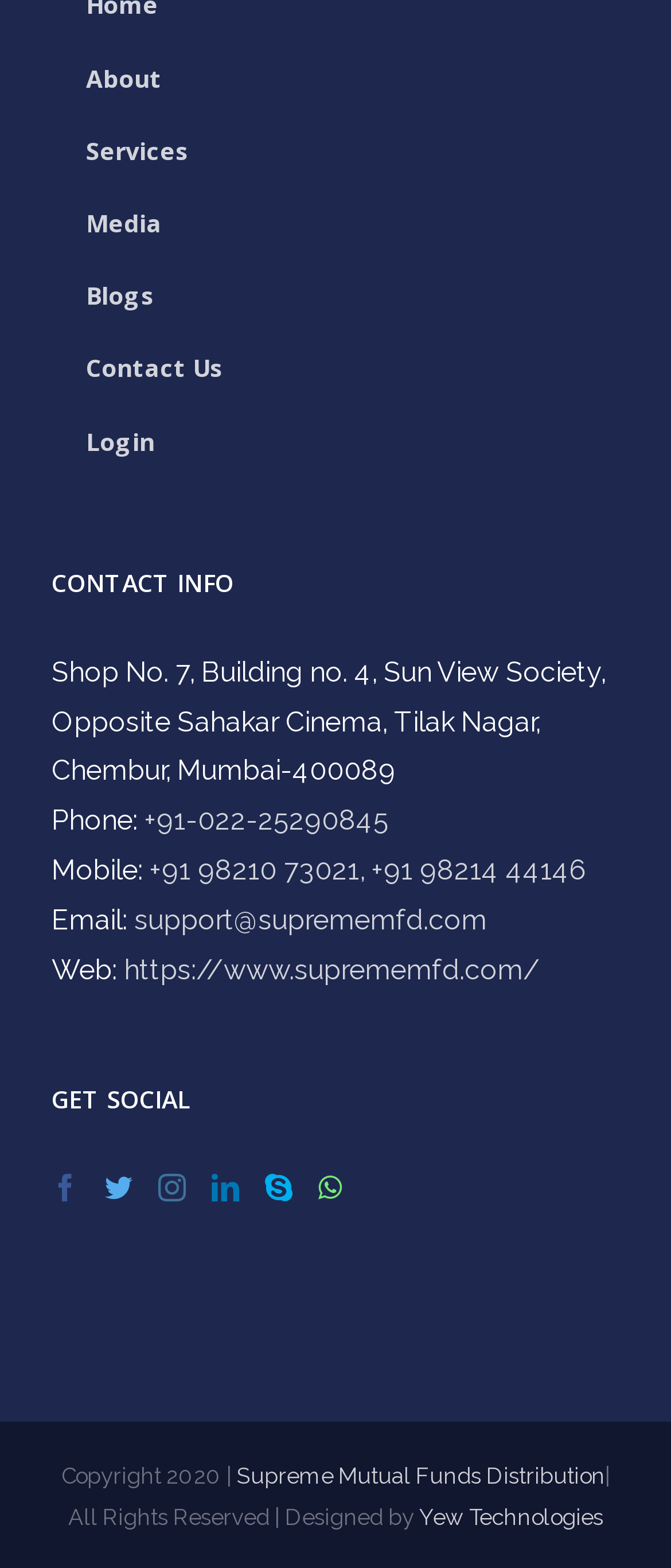Provide a short answer to the following question with just one word or phrase: Who designed the website?

Yew Technologies